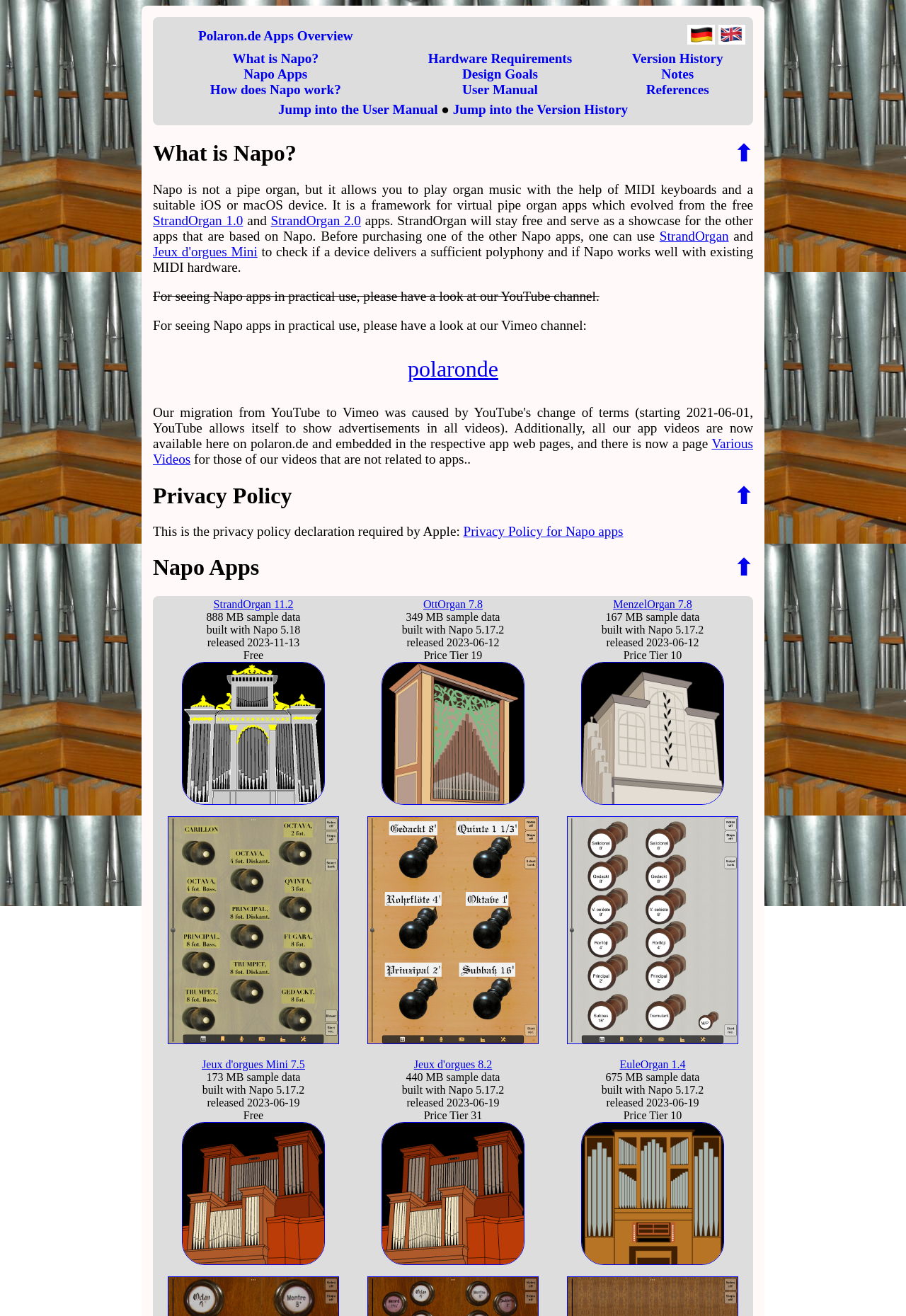Determine the bounding box coordinates in the format (top-left x, top-left y, bottom-right x, bottom-right y). Ensure all values are floating point numbers between 0 and 1. Identify the bounding box of the UI element described by: parent_node: MenzelOrgan 7.8

[0.612, 0.503, 0.829, 0.793]